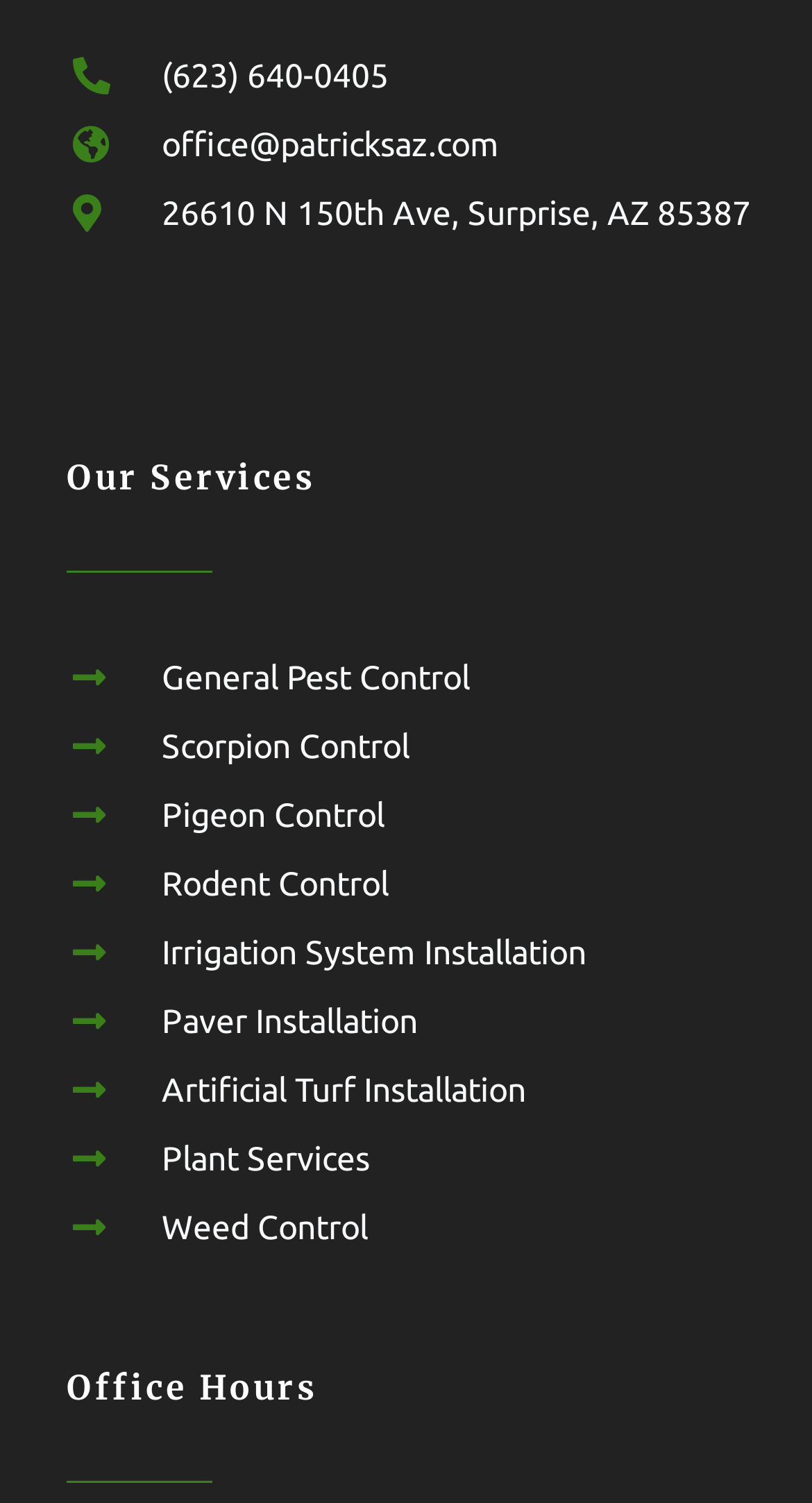Determine the bounding box coordinates for the area that needs to be clicked to fulfill this task: "Check the office hours". The coordinates must be given as four float numbers between 0 and 1, i.e., [left, top, right, bottom].

[0.082, 0.906, 0.974, 0.939]